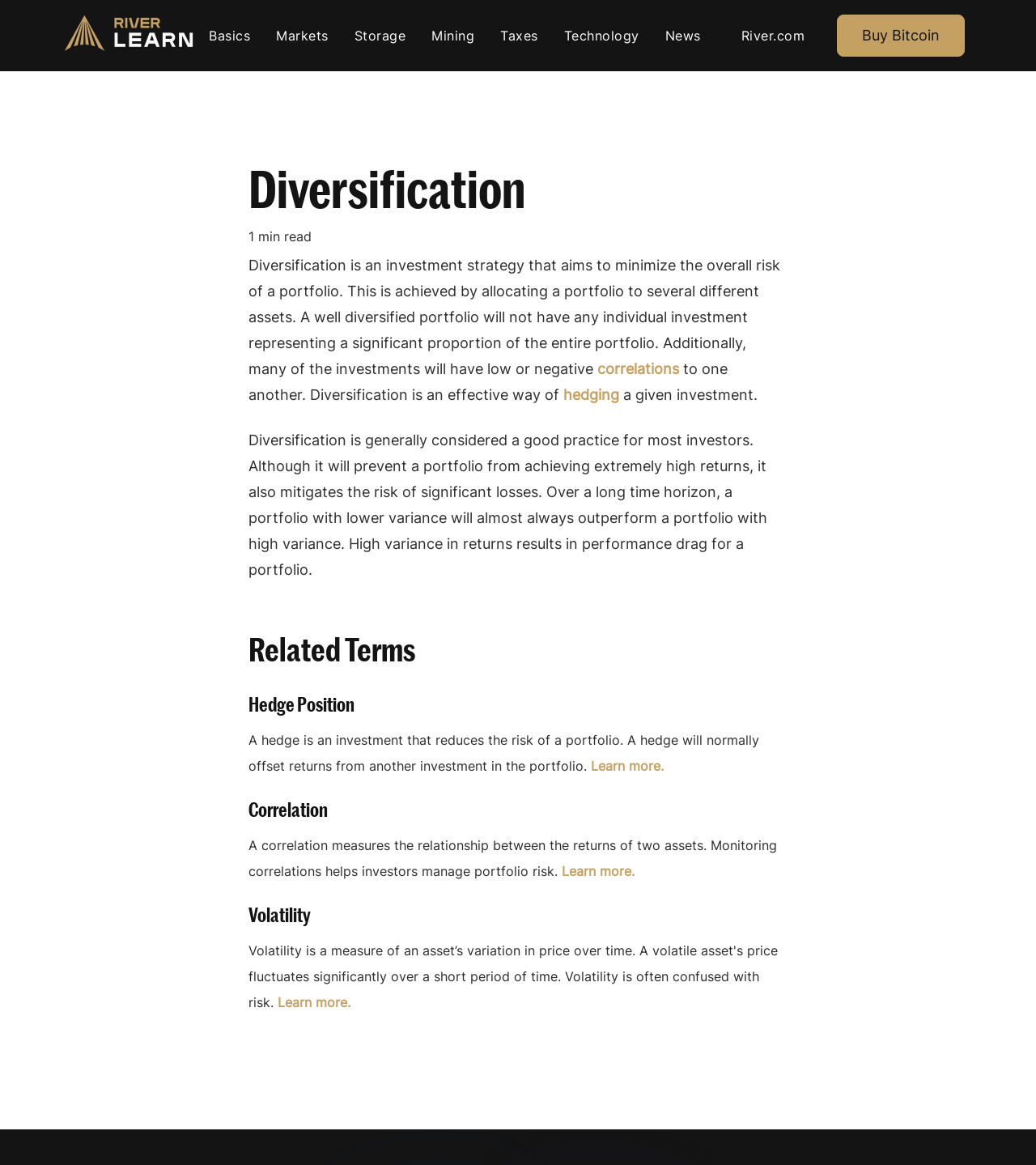Please give a succinct answer to the question in one word or phrase:
What is volatility in finance?

Asset price fluctuation